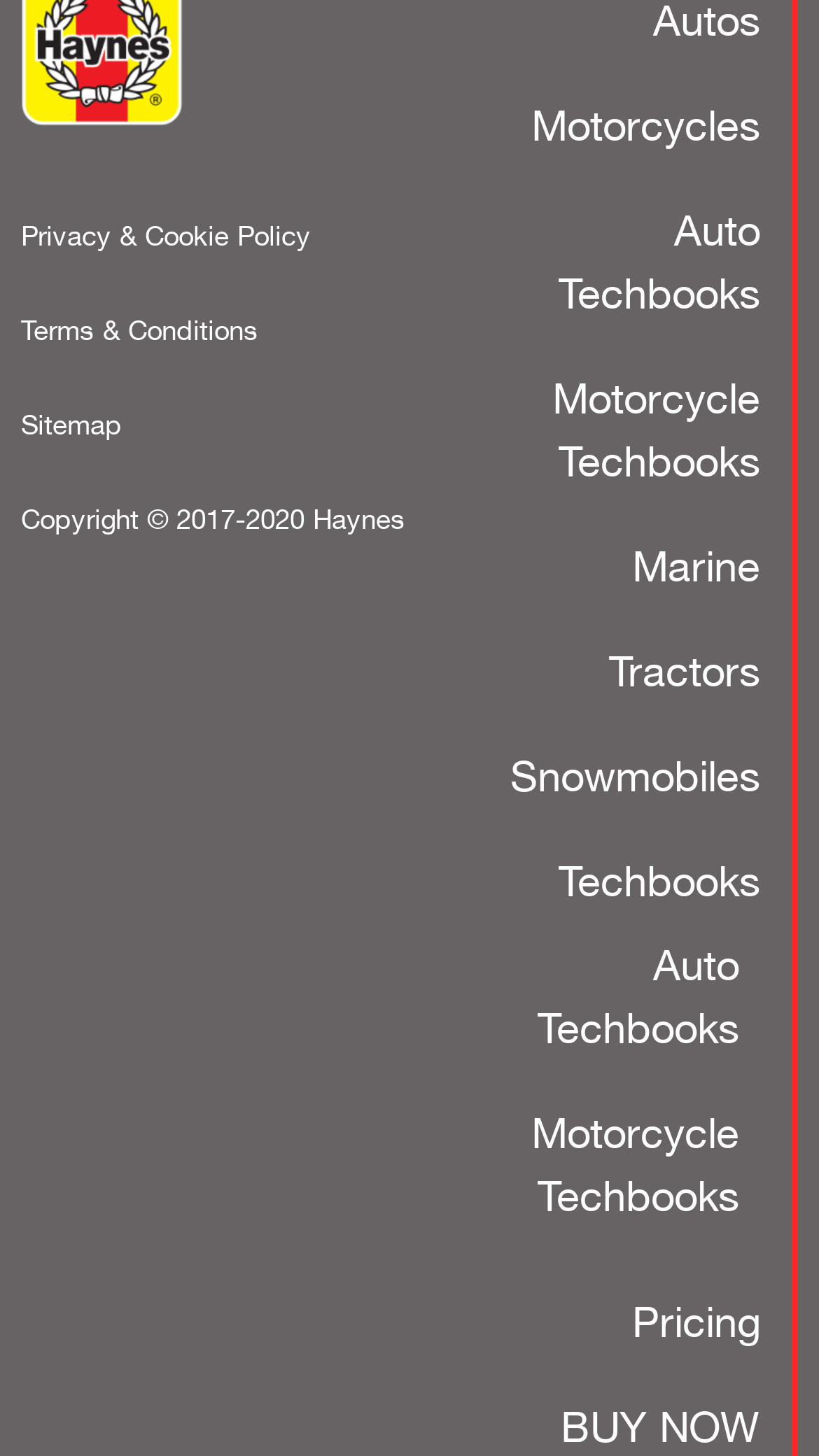Identify the bounding box coordinates of the section to be clicked to complete the task described by the following instruction: "View privacy and cookie policy". The coordinates should be four float numbers between 0 and 1, formatted as [left, top, right, bottom].

[0.026, 0.129, 0.597, 0.194]